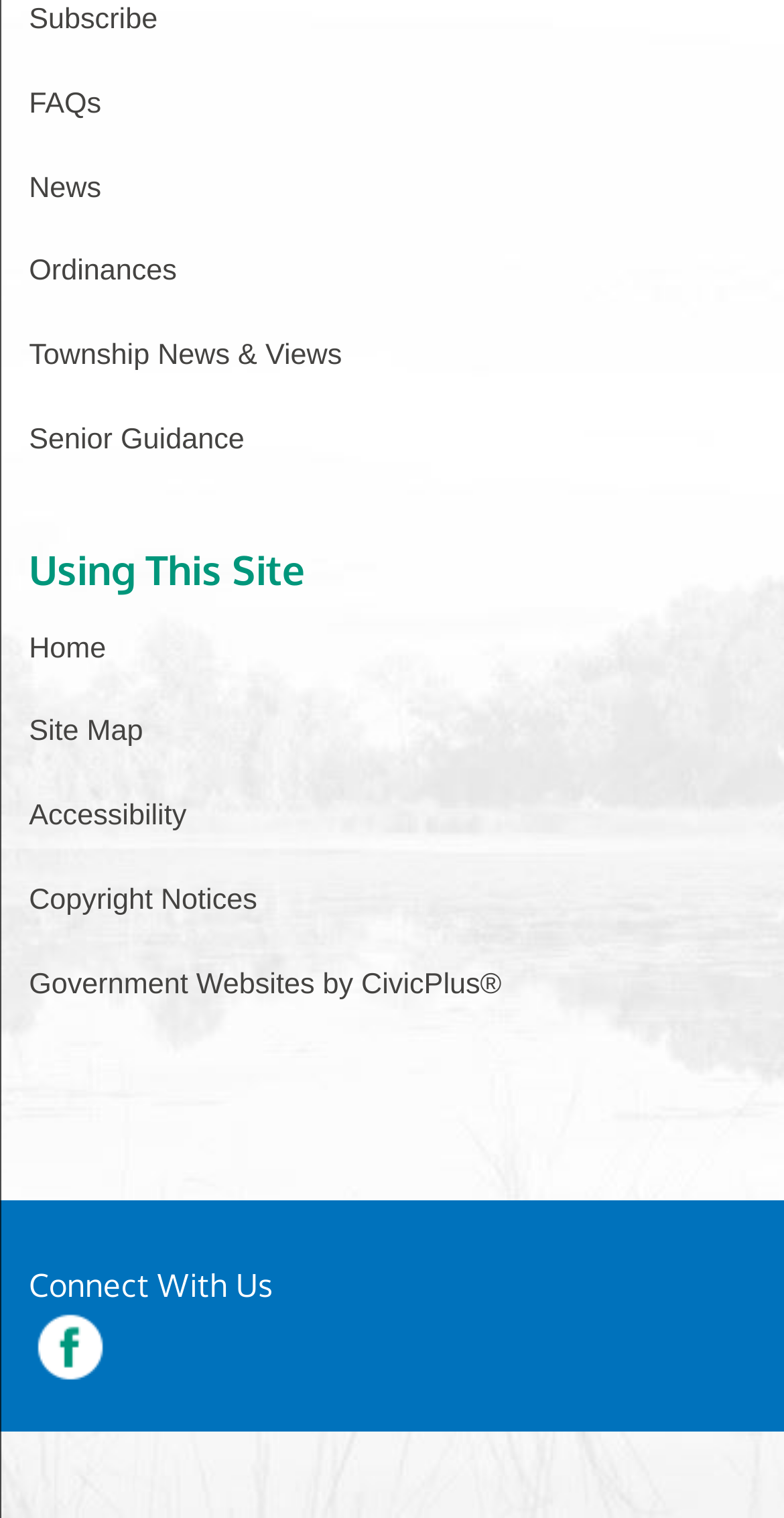Locate the bounding box coordinates of the clickable region necessary to complete the following instruction: "Read the FAQs". Provide the coordinates in the format of four float numbers between 0 and 1, i.e., [left, top, right, bottom].

[0.037, 0.058, 0.129, 0.136]